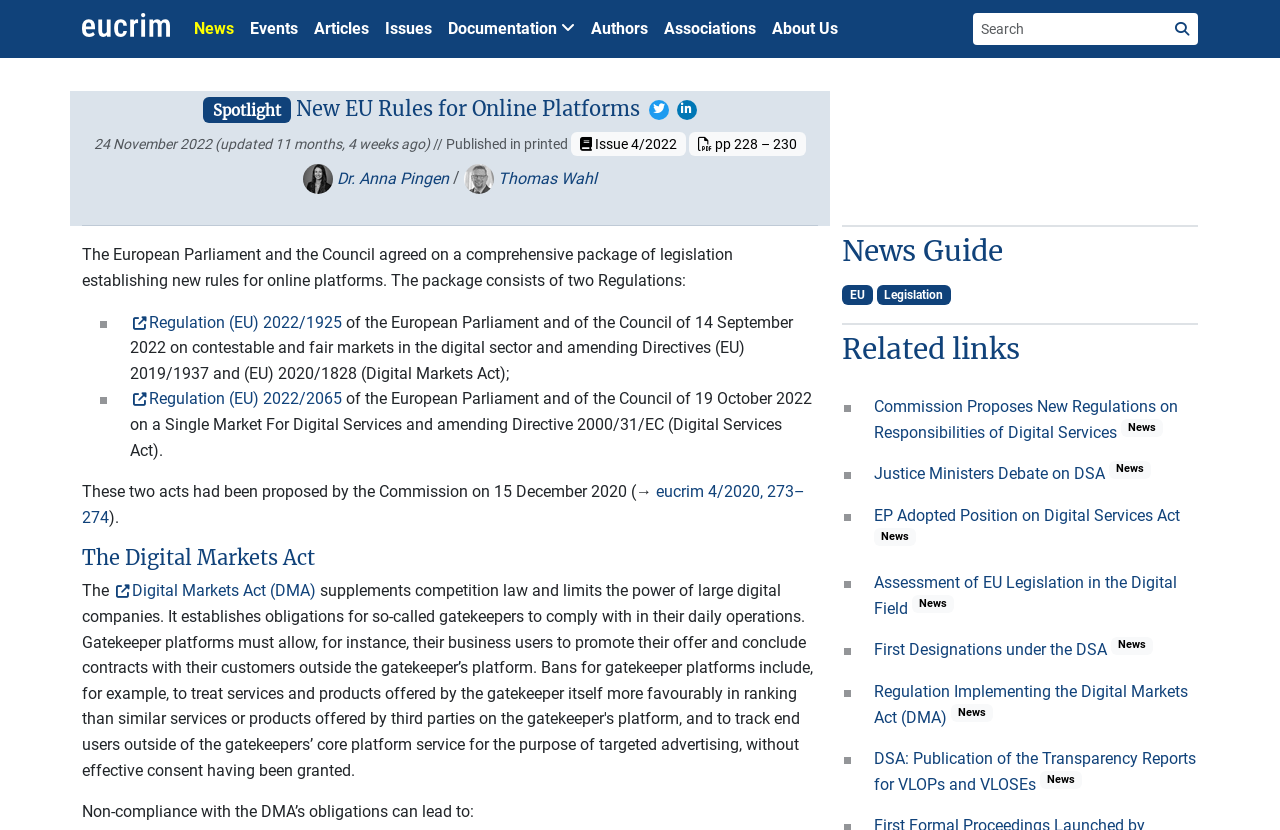Please predict the bounding box coordinates of the element's region where a click is necessary to complete the following instruction: "Read about the Digital Markets Act". The coordinates should be represented by four float numbers between 0 and 1, i.e., [left, top, right, bottom].

[0.088, 0.7, 0.247, 0.723]